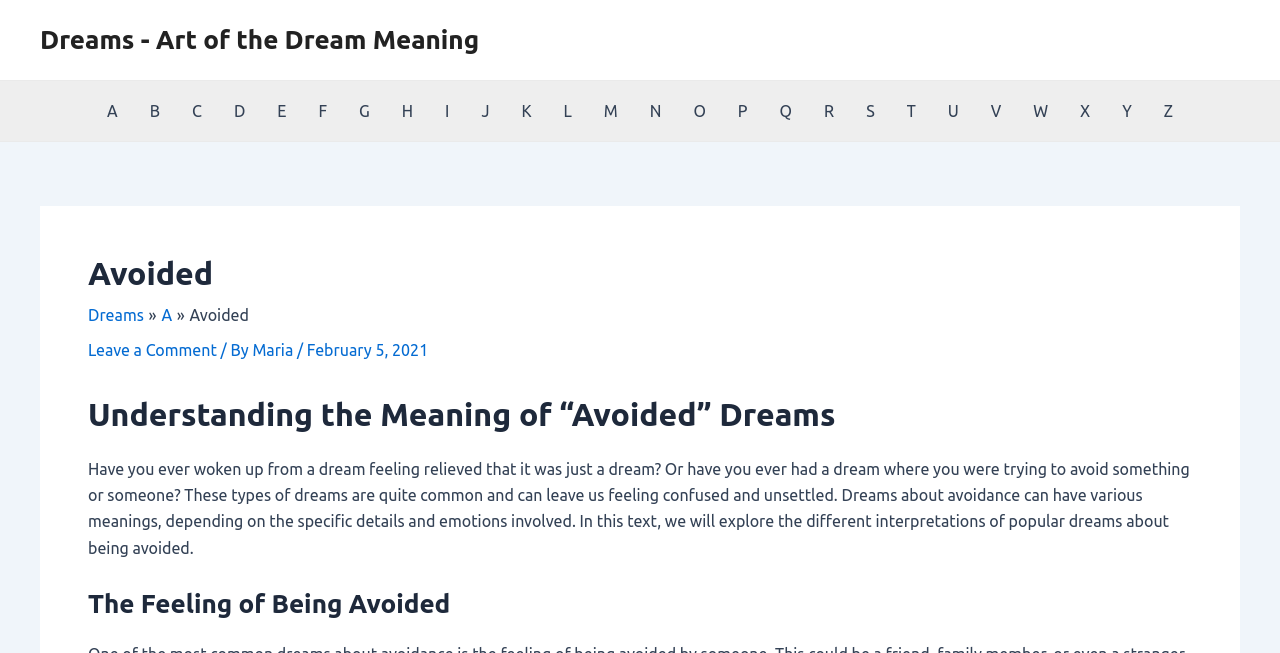Generate a comprehensive description of the webpage content.

The webpage is about understanding the meaning of "avoided" dreams. At the top, there is a link to "Dreams - Art of the Dream Meaning" and a navigation menu with links to alphabetical categories from A to Z. Below the navigation menu, there is a header section with a heading "Avoided" and a breadcrumb navigation menu with links to "Dreams" and "A". 

To the right of the breadcrumb navigation menu, there is a link to "Leave a Comment" and some text indicating the author and date of the article, "Maria" and "February 5, 2021", respectively. 

The main content of the webpage is divided into sections. The first section has a heading "Understanding the Meaning of “Avoided” Dreams" and a paragraph of text that discusses the commonality of dreams about avoidance and their potential meanings. 

Below this section, there is another section with a heading "The Feeling of Being Avoided".